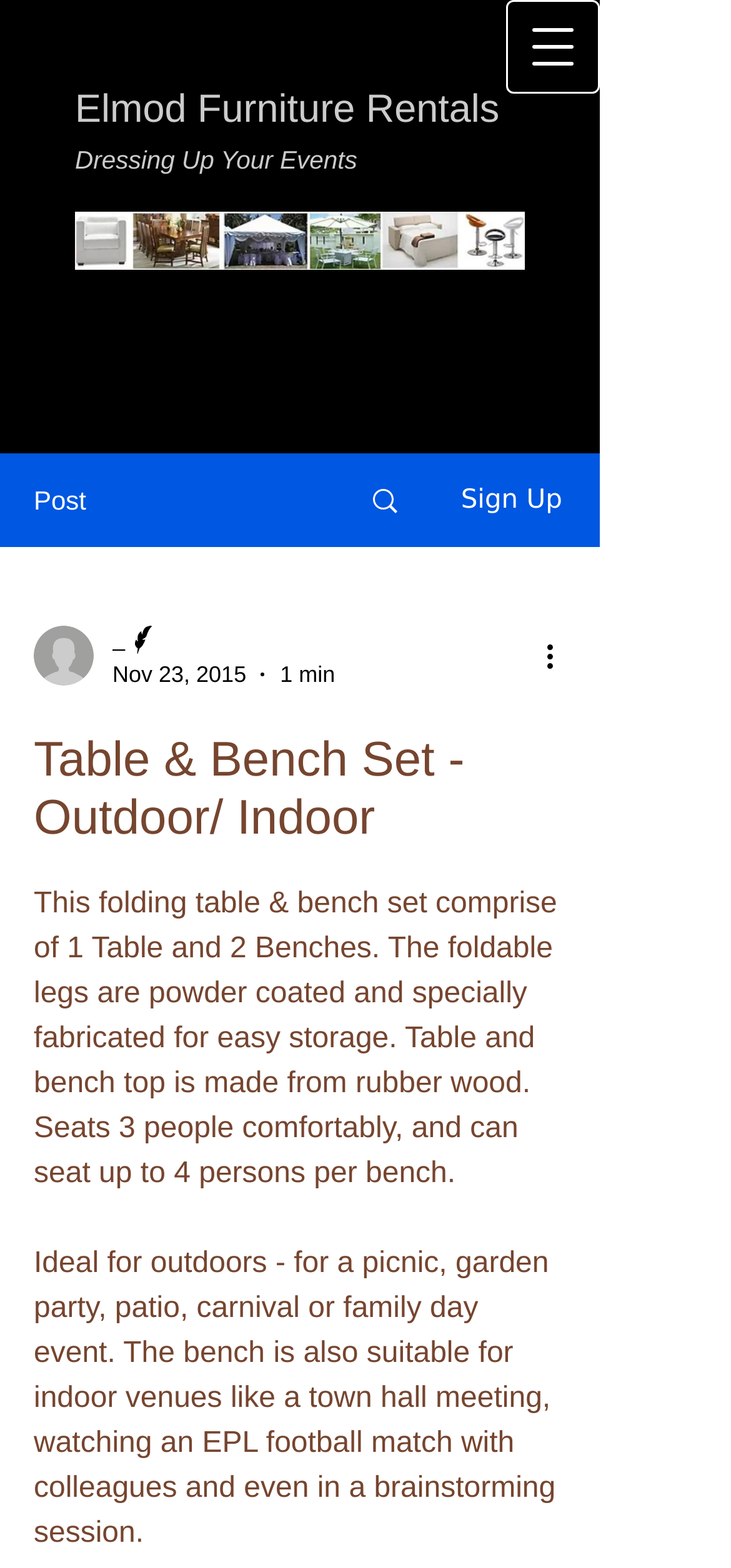Bounding box coordinates are specified in the format (top-left x, top-left y, bottom-right x, bottom-right y). All values are floating point numbers bounded between 0 and 1. Please provide the bounding box coordinate of the region this sentence describes: Search

[0.466, 0.29, 0.589, 0.348]